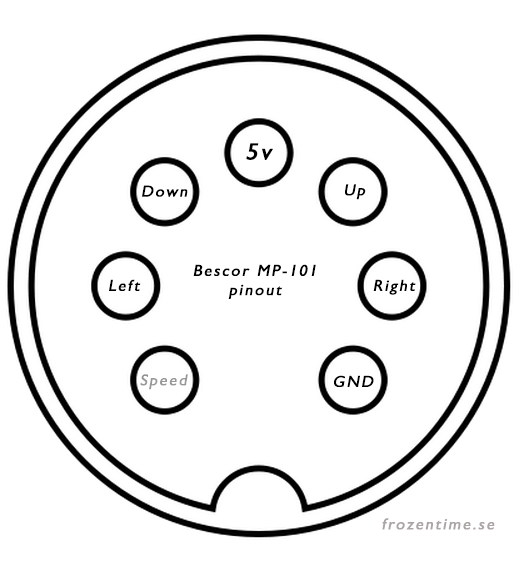Provide a comprehensive description of the image.

The image illustrates the pinout configuration for the Bescor MP-101 device, providing a clear layout of its connections. It features a circular diagram with labeled pins crucial for operation: "5v" and "GND" positioned at the top right and bottom right, while directional commands—"Up," "Down," "Left," "Right"—are arranged in the center and arms of the circle. Additionally, the "Speed" control pin is situated at the bottom center, indicating its importance in regulating movement. This schematic serves as a valuable reference for users setting up or troubleshooting their equipment, ensuring proper pin connections for optimal functionality.